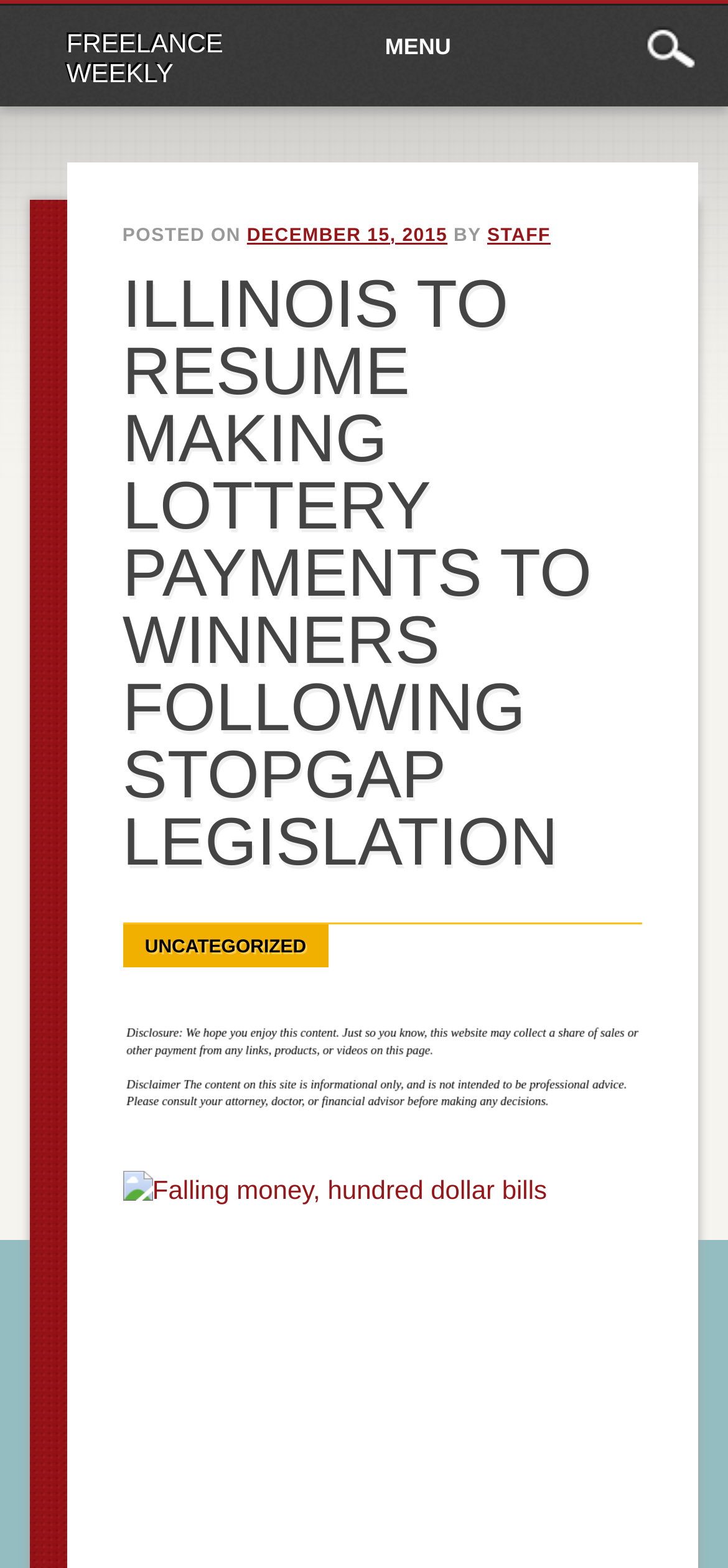Identify the bounding box for the UI element described as: "Freelance Weekly". Ensure the coordinates are four float numbers between 0 and 1, formatted as [left, top, right, bottom].

[0.091, 0.018, 0.307, 0.056]